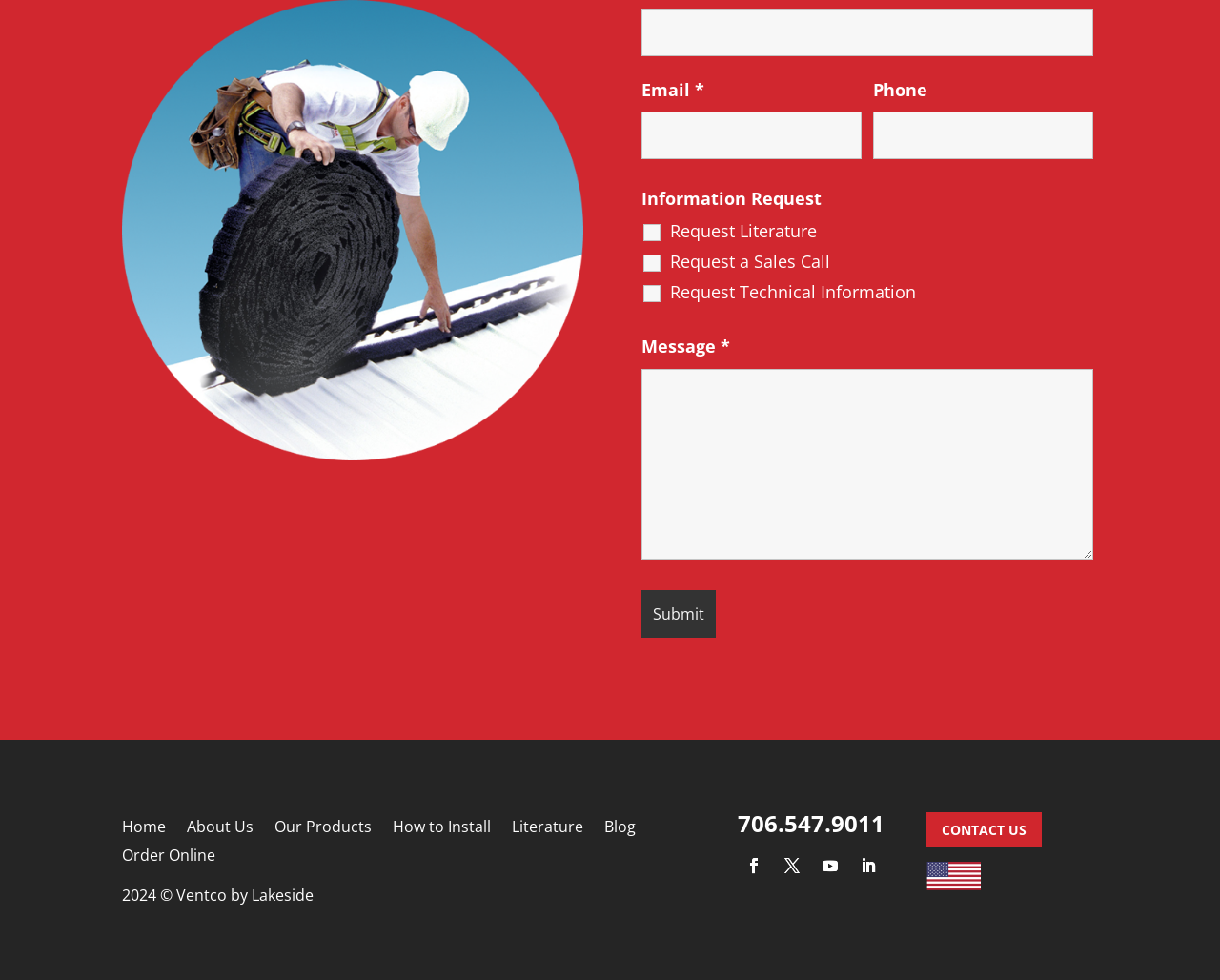Identify the bounding box coordinates of the region that needs to be clicked to carry out this instruction: "Type your message". Provide these coordinates as four float numbers ranging from 0 to 1, i.e., [left, top, right, bottom].

[0.526, 0.377, 0.896, 0.571]